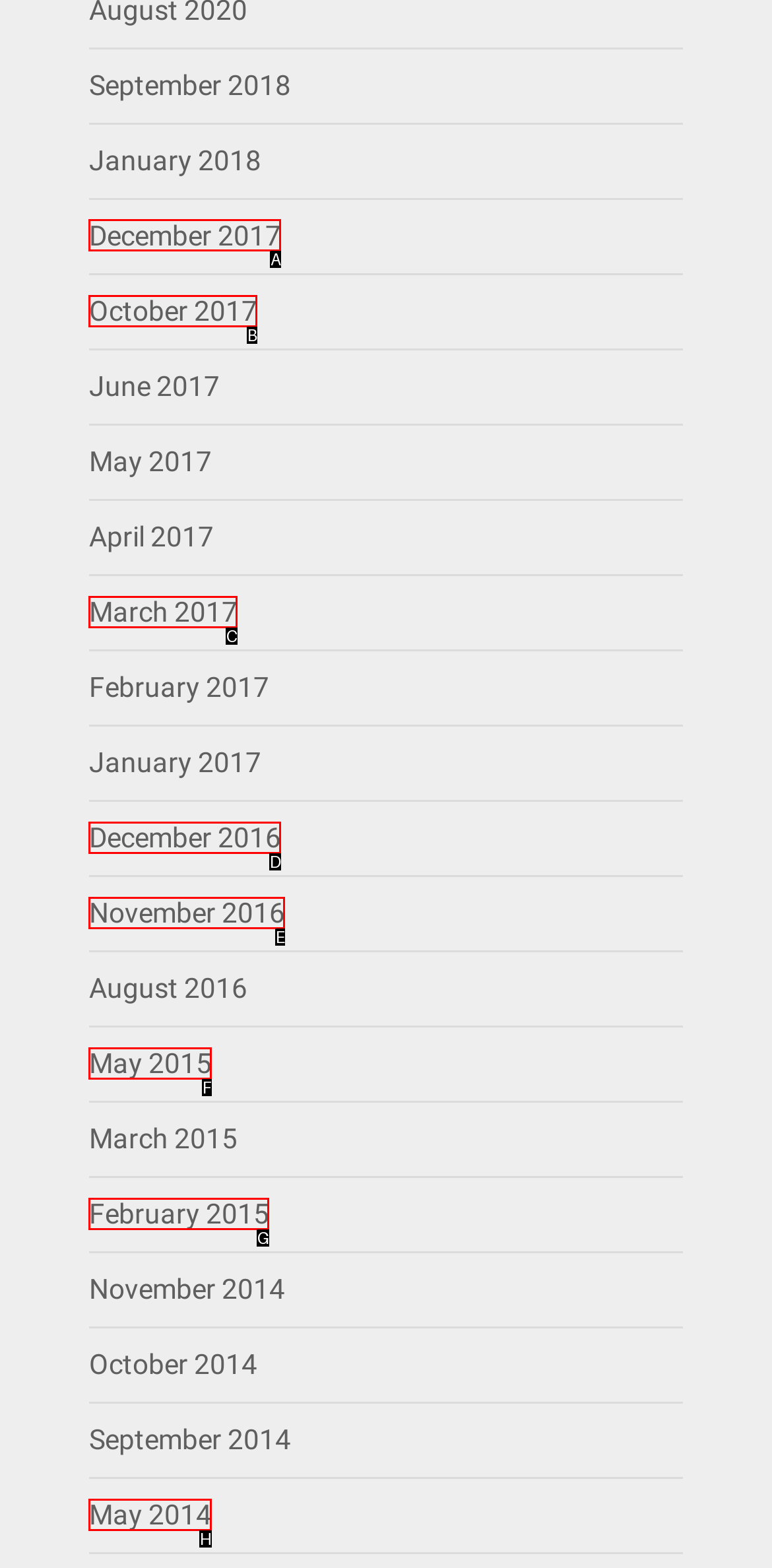Identify the HTML element I need to click to complete this task: access December 2017 Provide the option's letter from the available choices.

A